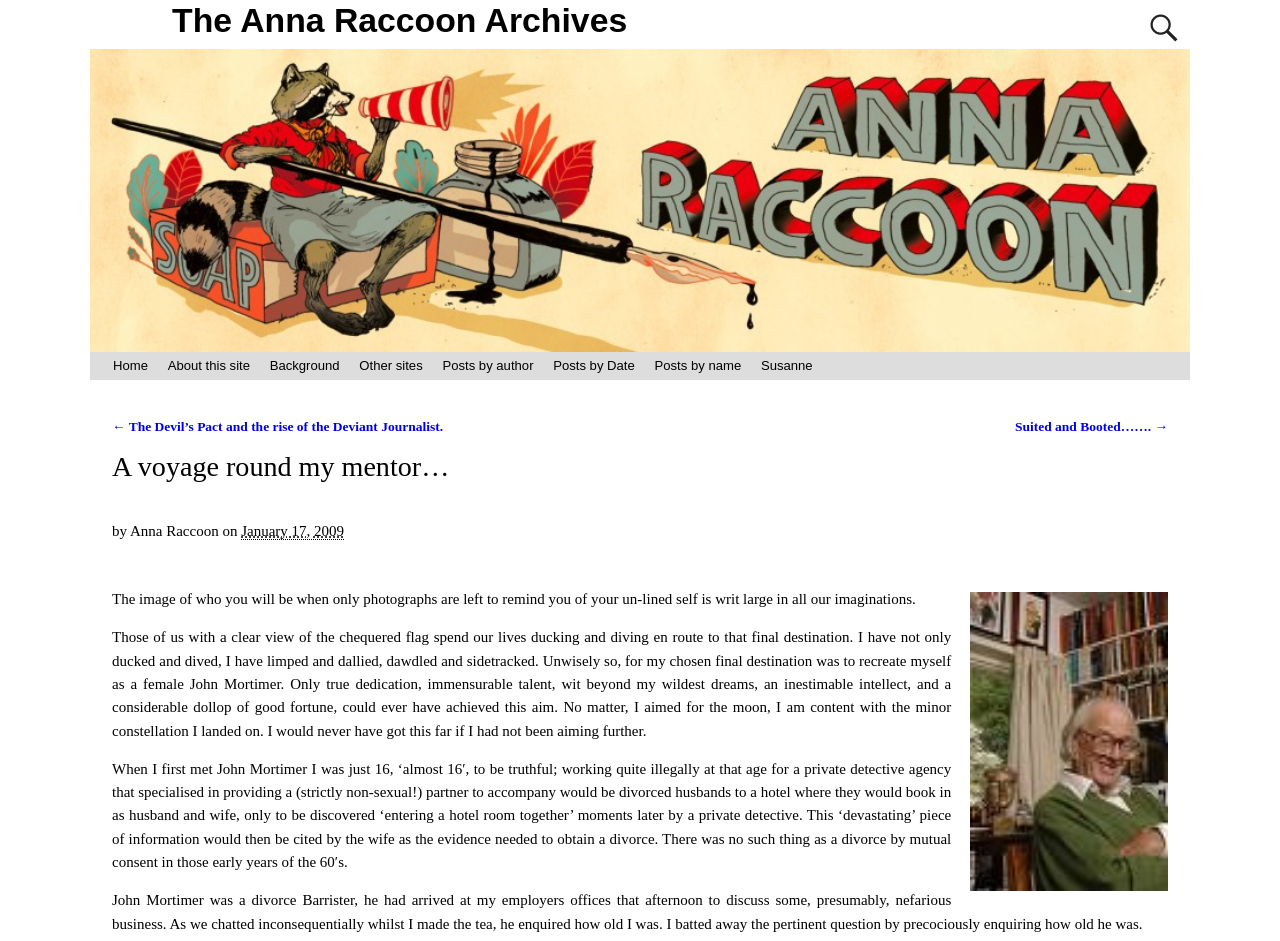Refer to the image and offer a detailed explanation in response to the question: How old was the author when she first met John Mortimer?

I obtained this answer by reading the text content of the webpage, specifically the paragraph that starts with 'When I first met John Mortimer I was just 16, ‘almost 16′, to be truthful...' which mentions the author's age at the time.